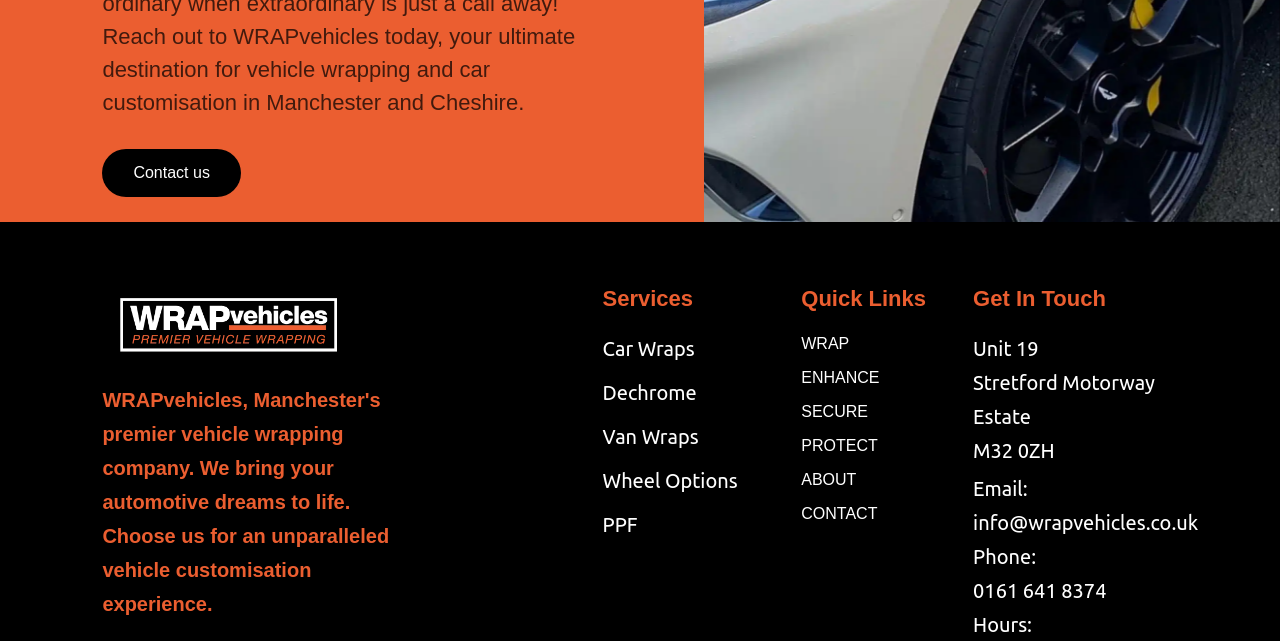Can you specify the bounding box coordinates for the region that should be clicked to fulfill this instruction: "Get in touch through email".

[0.76, 0.737, 0.92, 0.843]